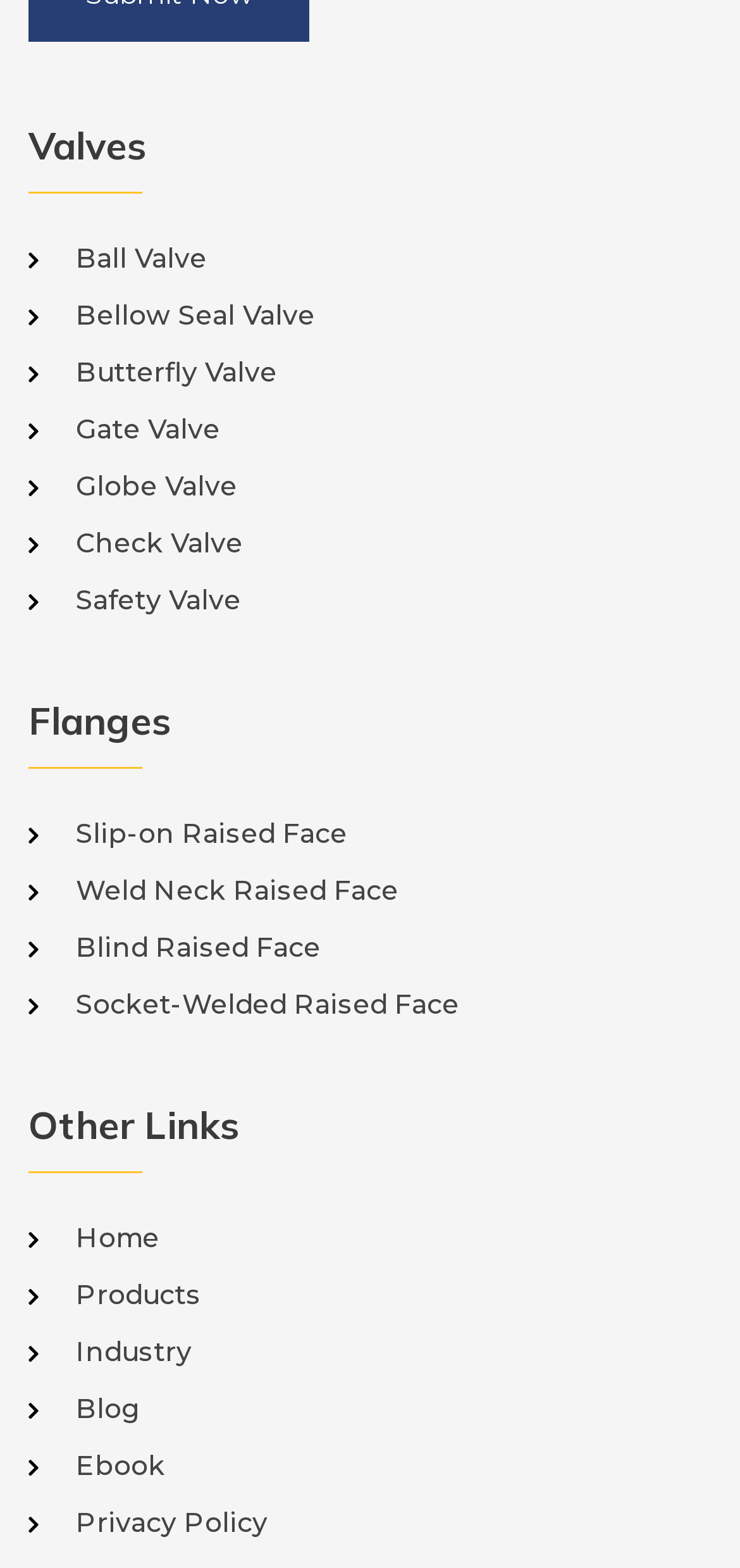Identify the coordinates of the bounding box for the element that must be clicked to accomplish the instruction: "Read Blog".

[0.103, 0.887, 0.962, 0.909]